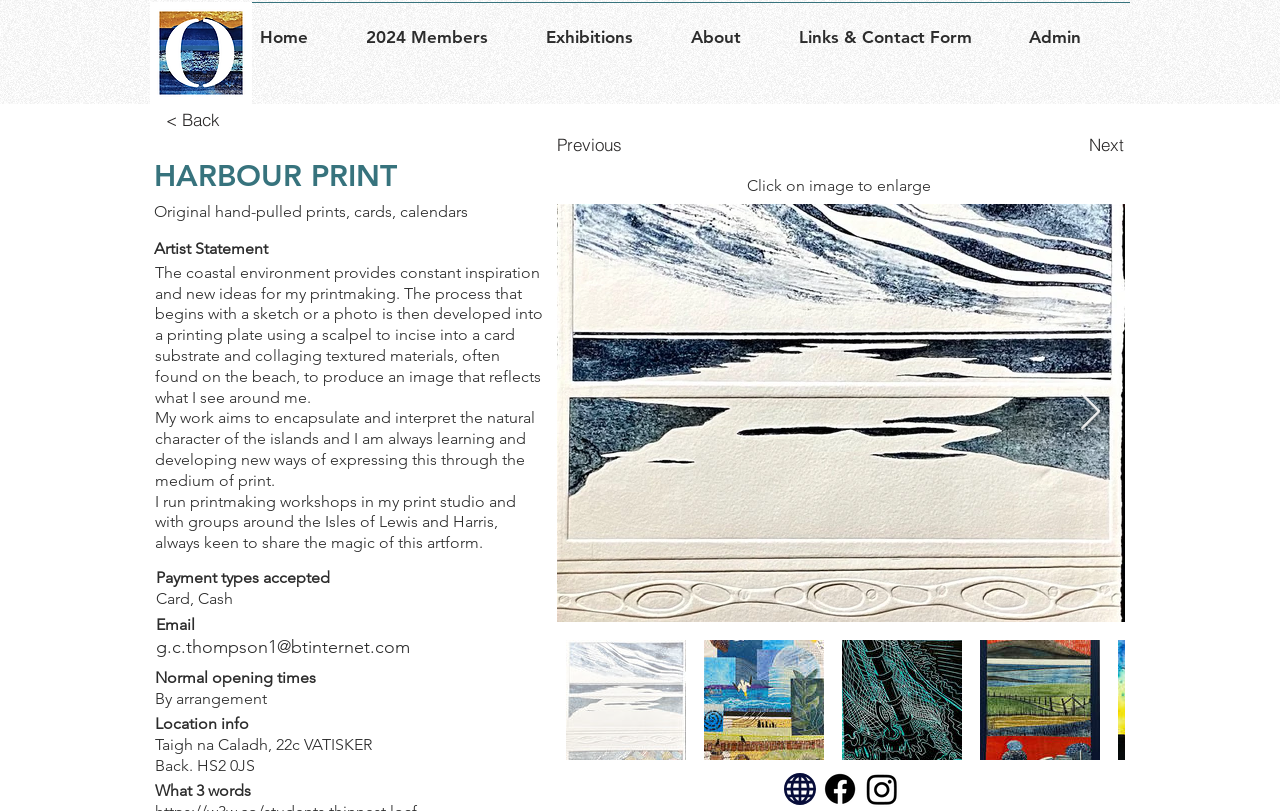Using the description "g.c.thompson1@btinternet.com", locate and provide the bounding box of the UI element.

[0.122, 0.785, 0.32, 0.812]